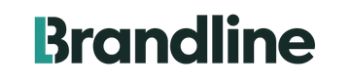Generate an in-depth description of the image you see.

The image features the logo of "Brandline," characterized by a modern and clean design. The lettering combines bold and sleek typefaces, where the initial "B" is stylized with a unique shape that adds a distinctive touch to the overall branding. The color scheme includes a deep green for the word "Brandline," creating a professional and inviting appearance. This logo is likely part of a promotional or branding effort, possibly related to a product or service offered by the company. The context suggests an emphasis on contemporary design and customer engagement, enhancing the brand identity in a visually appealing way.